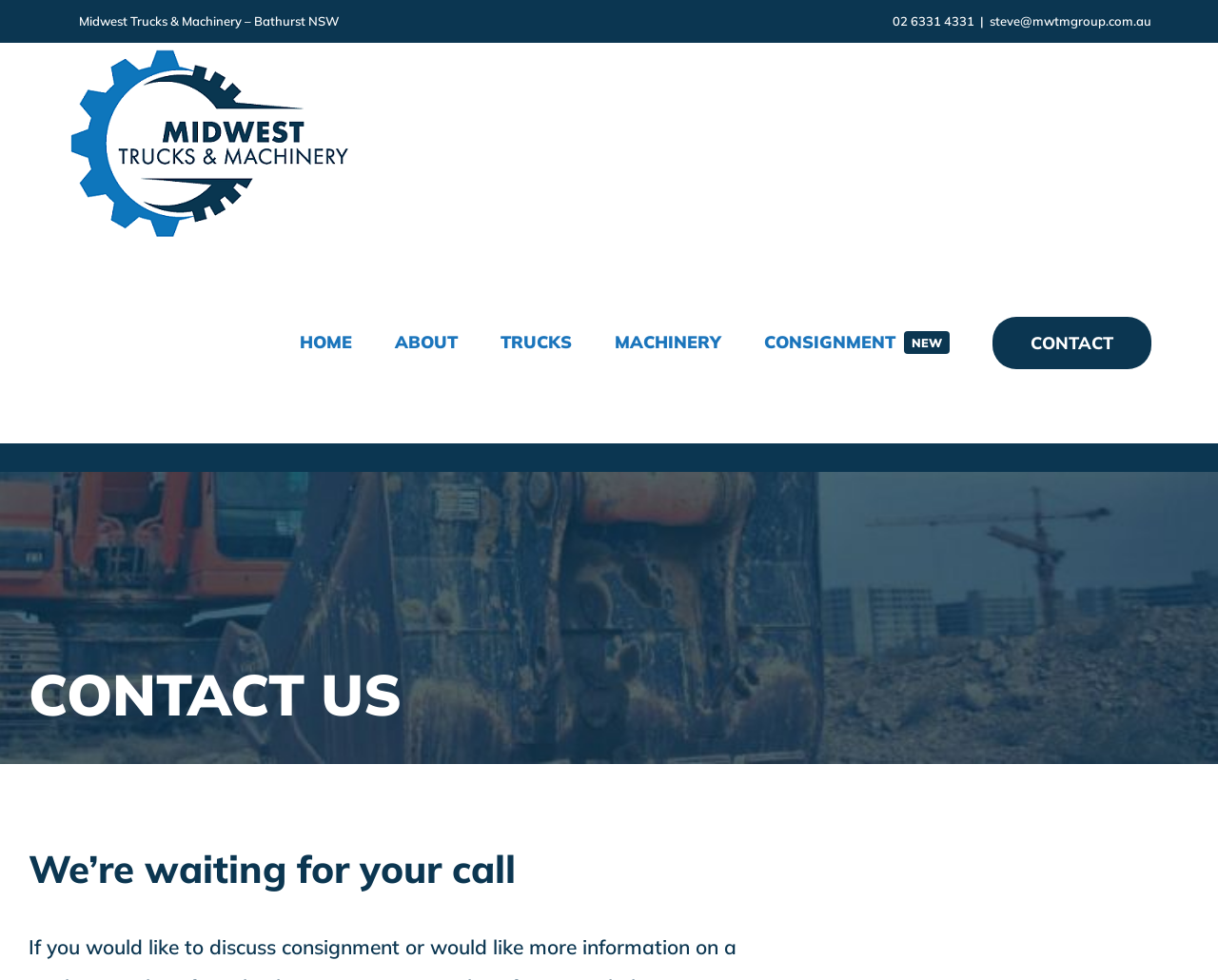Locate the bounding box coordinates of the element to click to perform the following action: 'click the logo'. The coordinates should be given as four float values between 0 and 1, in the form of [left, top, right, bottom].

[0.055, 0.049, 0.289, 0.243]